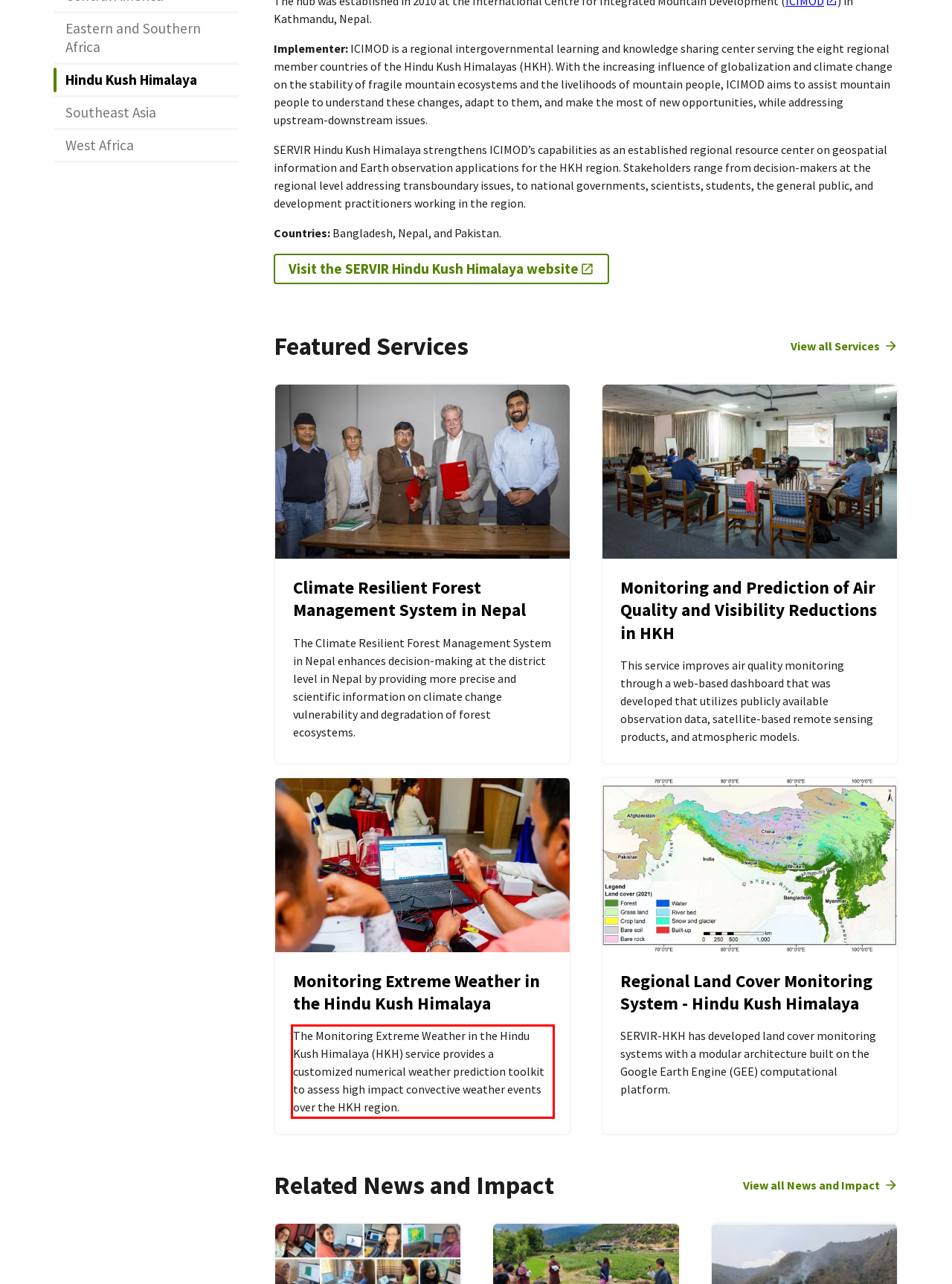Observe the screenshot of the webpage, locate the red bounding box, and extract the text content within it.

The Monitoring Extreme Weather in the Hindu Kush Himalaya (HKH) service provides a customized numerical weather prediction toolkit to assess high impact convective weather events over the HKH region.